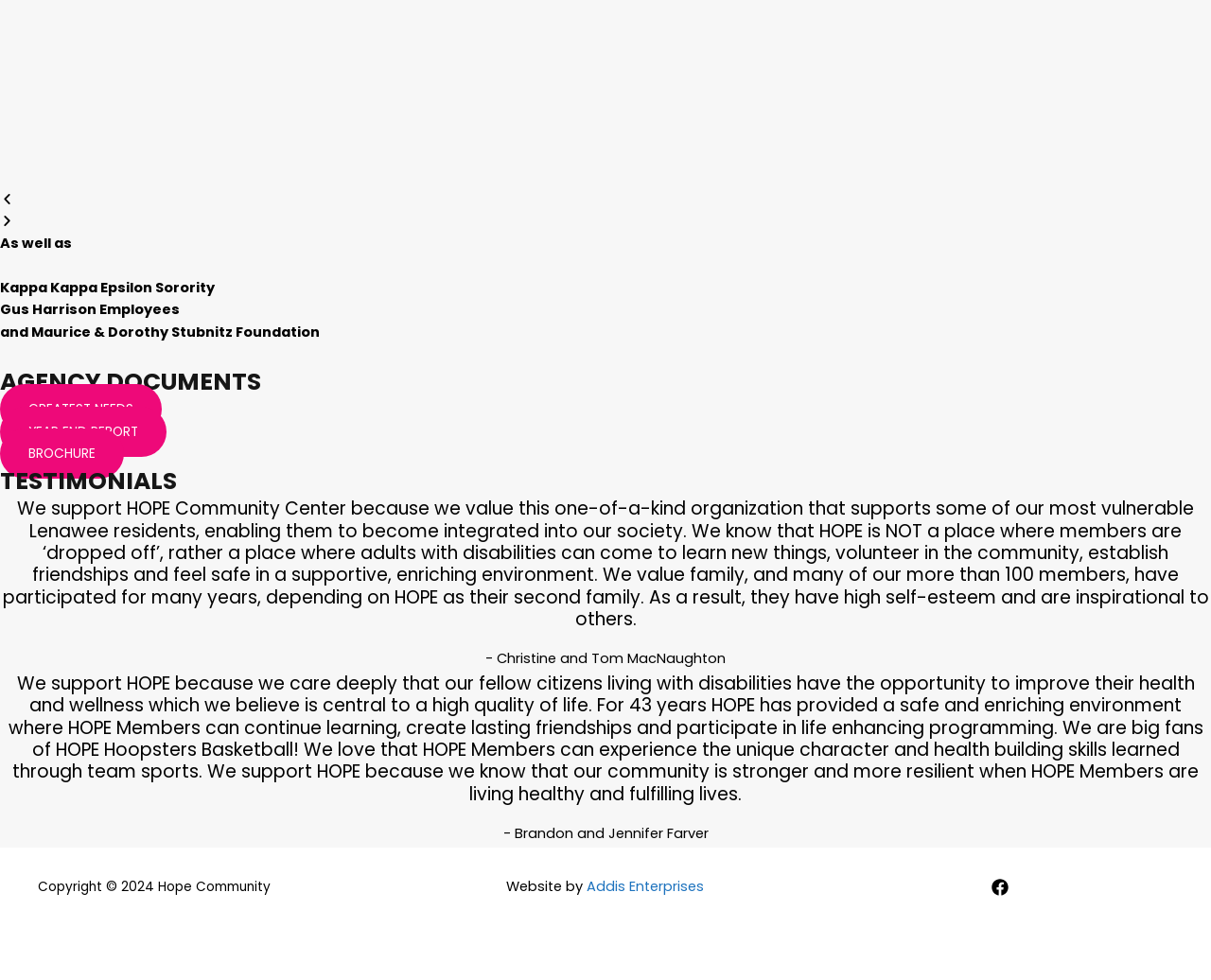What is the purpose of HOPE Hoopsters Basketball?
Using the image, give a concise answer in the form of a single word or short phrase.

Health building skills